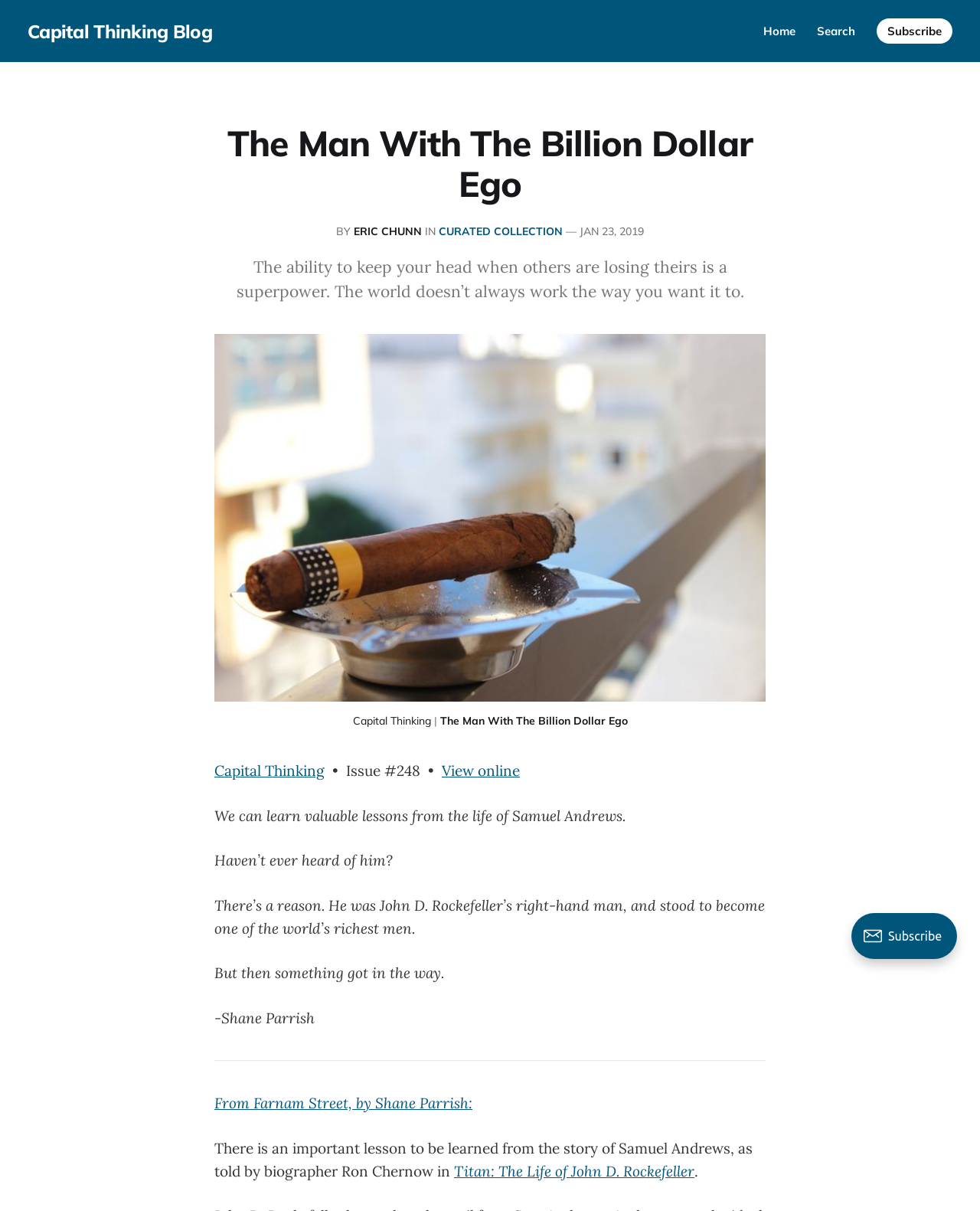Who is the author of the article?
Examine the image closely and answer the question with as much detail as possible.

The author of the article is mentioned below the title 'The Man With The Billion Dollar Ego', where it is written as 'BY ERIC CHUNN'.